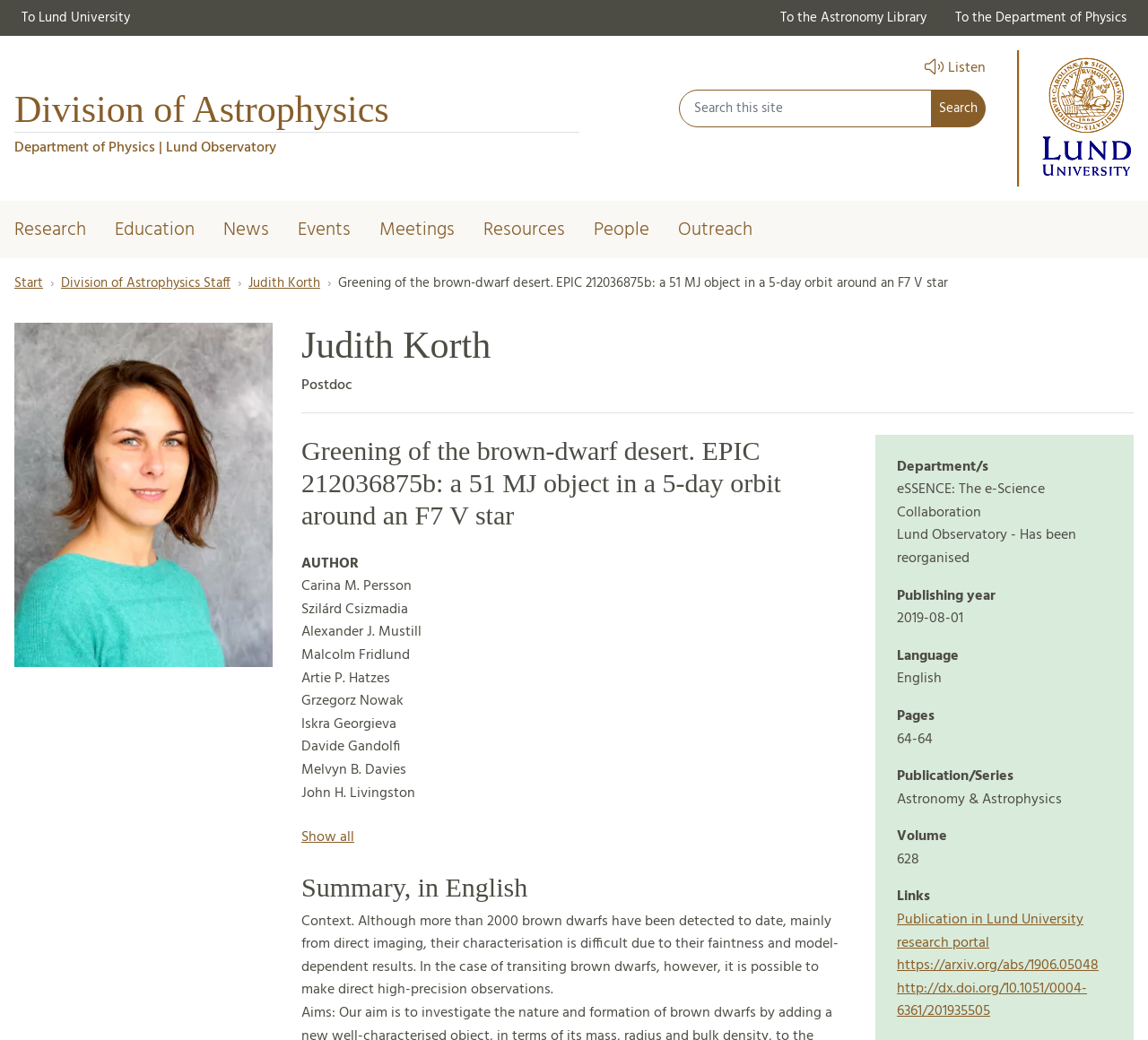Indicate the bounding box coordinates of the element that must be clicked to execute the instruction: "View the publication in Lund University research portal". The coordinates should be given as four float numbers between 0 and 1, i.e., [left, top, right, bottom].

[0.781, 0.873, 0.944, 0.918]